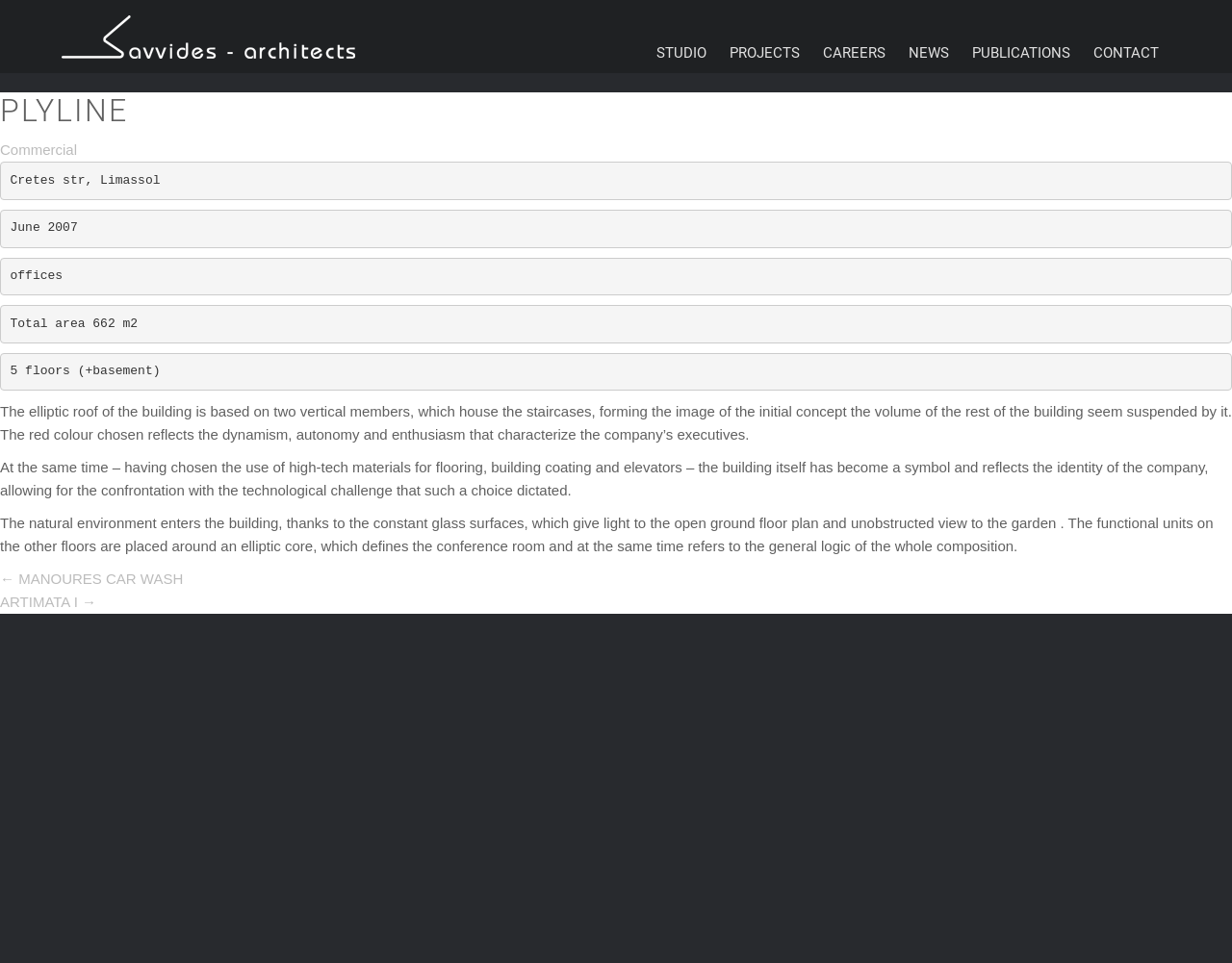Indicate the bounding box coordinates of the clickable region to achieve the following instruction: "Click on the 'PROJECTS' link."

[0.583, 0.01, 0.659, 0.066]